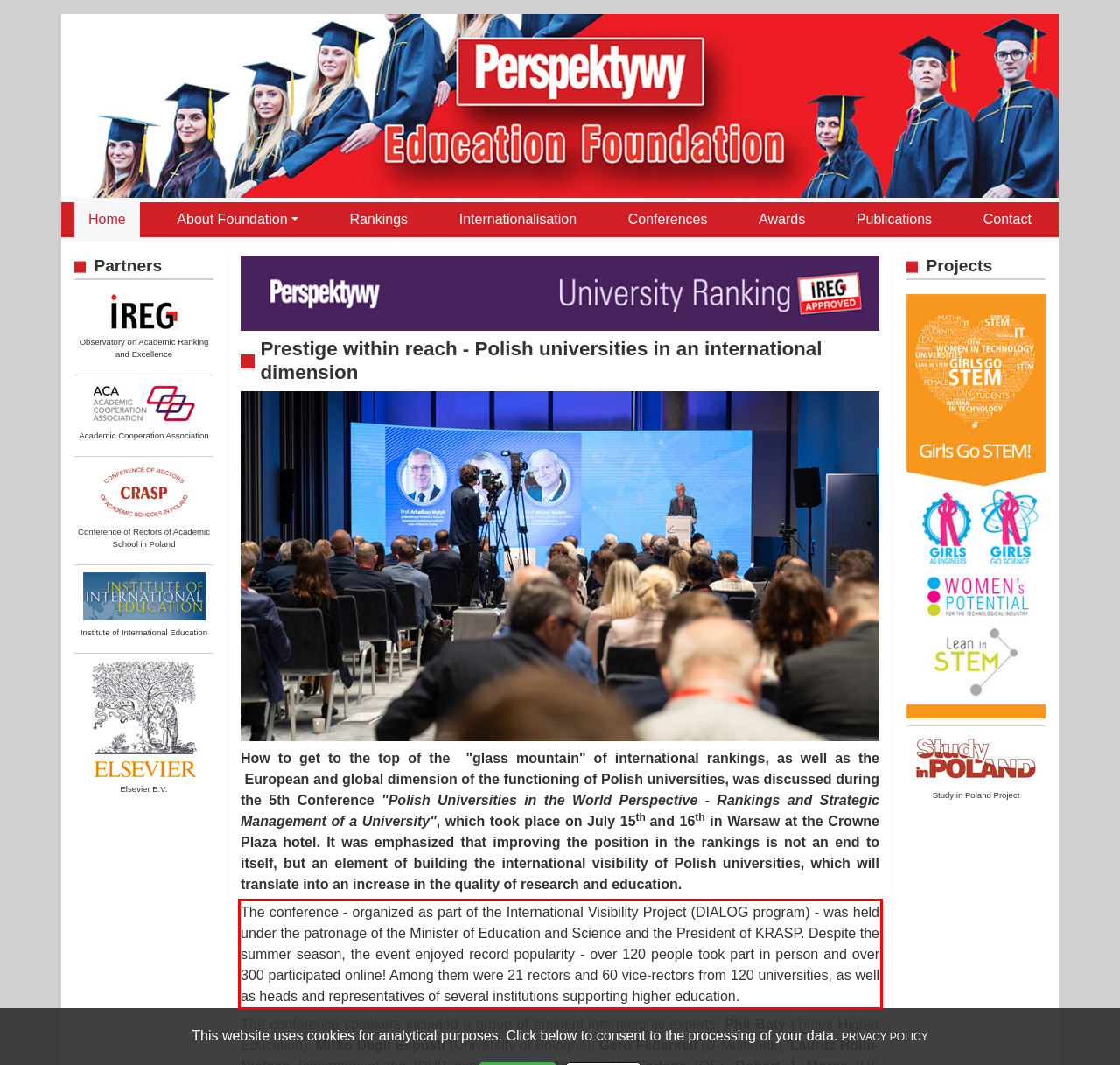Please examine the webpage screenshot containing a red bounding box and use OCR to recognize and output the text inside the red bounding box.

The conference - organized as part of the International Visibility Project (DIALOG program) - was held under the patronage of the Minister of Education and Science and the President of KRASP. Despite the summer season, the event enjoyed record popularity - over 120 people took part in person and over 300 participated online! Among them were 21 rectors and 60 vice-rectors from 120 universities, as well as heads and representatives of several institutions supporting higher education.